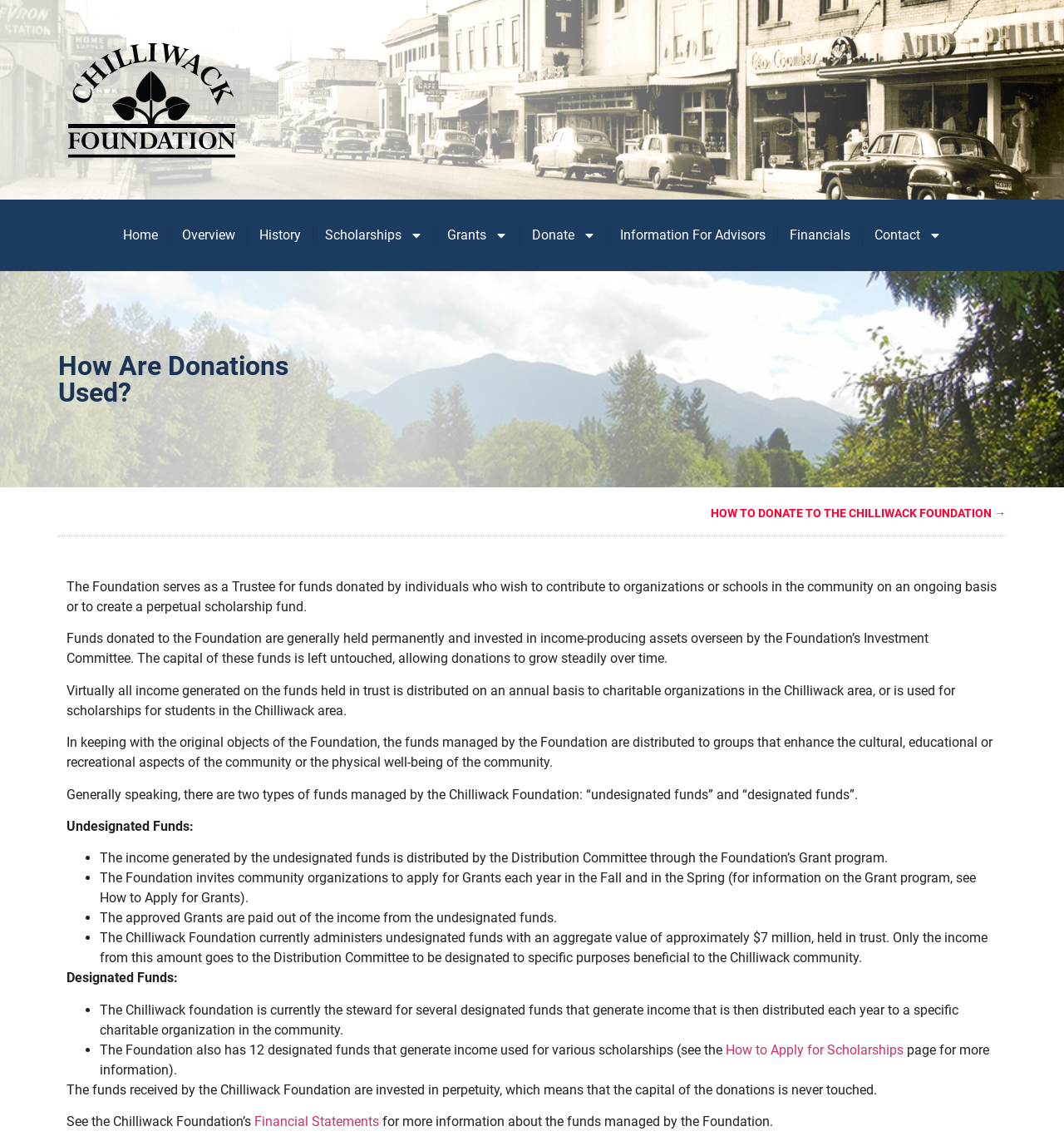Please locate the bounding box coordinates for the element that should be clicked to achieve the following instruction: "Explore Information For Advisors". Ensure the coordinates are given as four float numbers between 0 and 1, i.e., [left, top, right, bottom].

[0.571, 0.19, 0.73, 0.223]